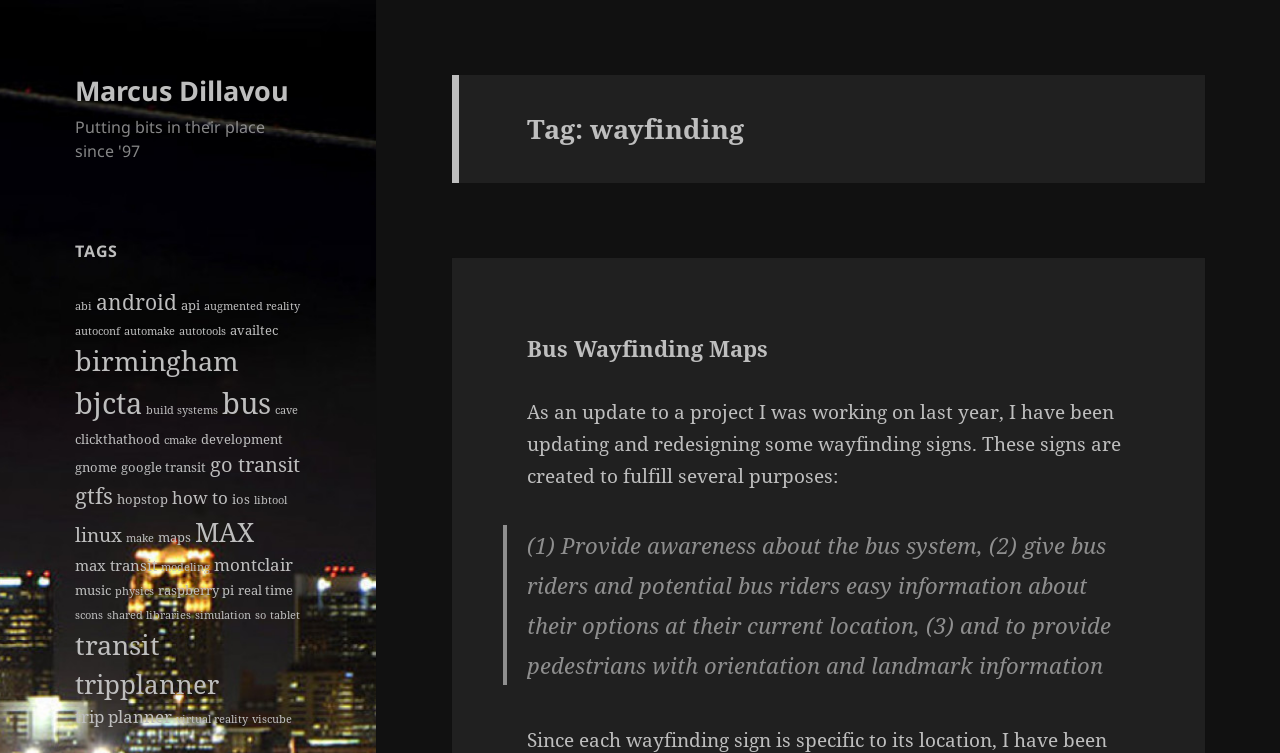Determine the bounding box coordinates of the region I should click to achieve the following instruction: "click on the 'abi' tag". Ensure the bounding box coordinates are four float numbers between 0 and 1, i.e., [left, top, right, bottom].

[0.059, 0.396, 0.072, 0.415]